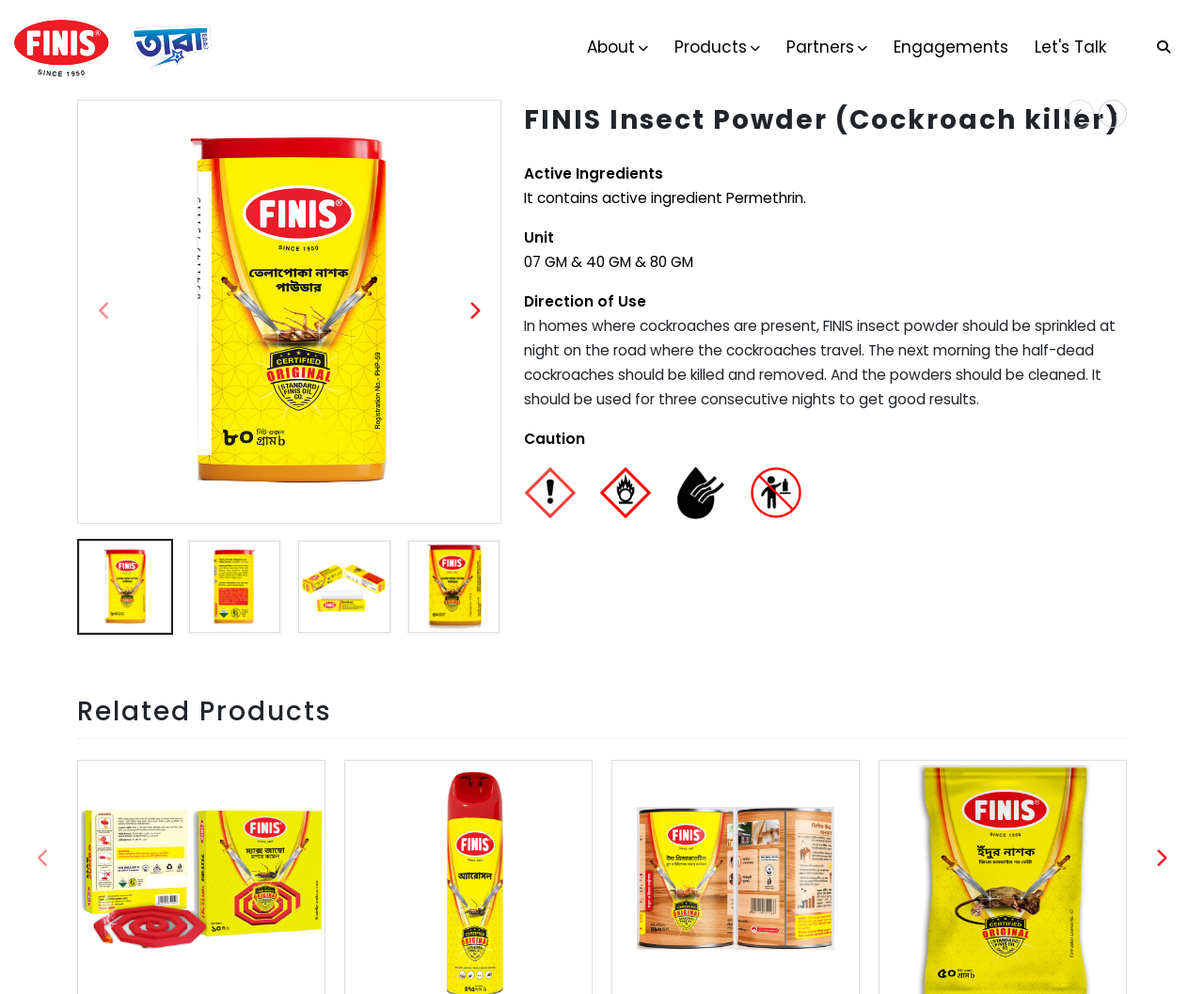Determine the coordinates of the bounding box for the clickable area needed to execute this instruction: "Click the Let's Talk link".

[0.848, 0.028, 0.93, 0.066]